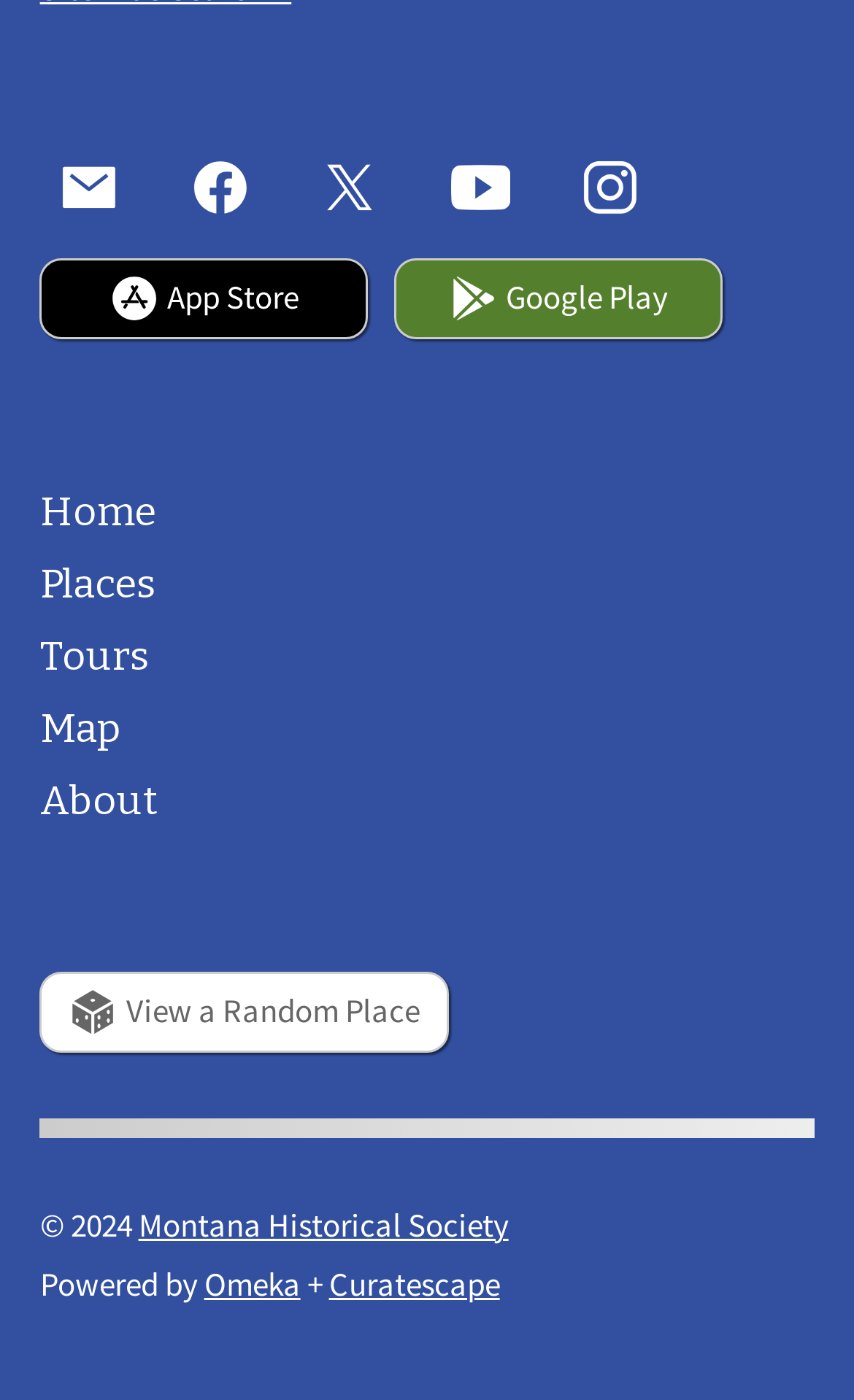Please mark the bounding box coordinates of the area that should be clicked to carry out the instruction: "Download from App Store".

[0.047, 0.185, 0.431, 0.242]